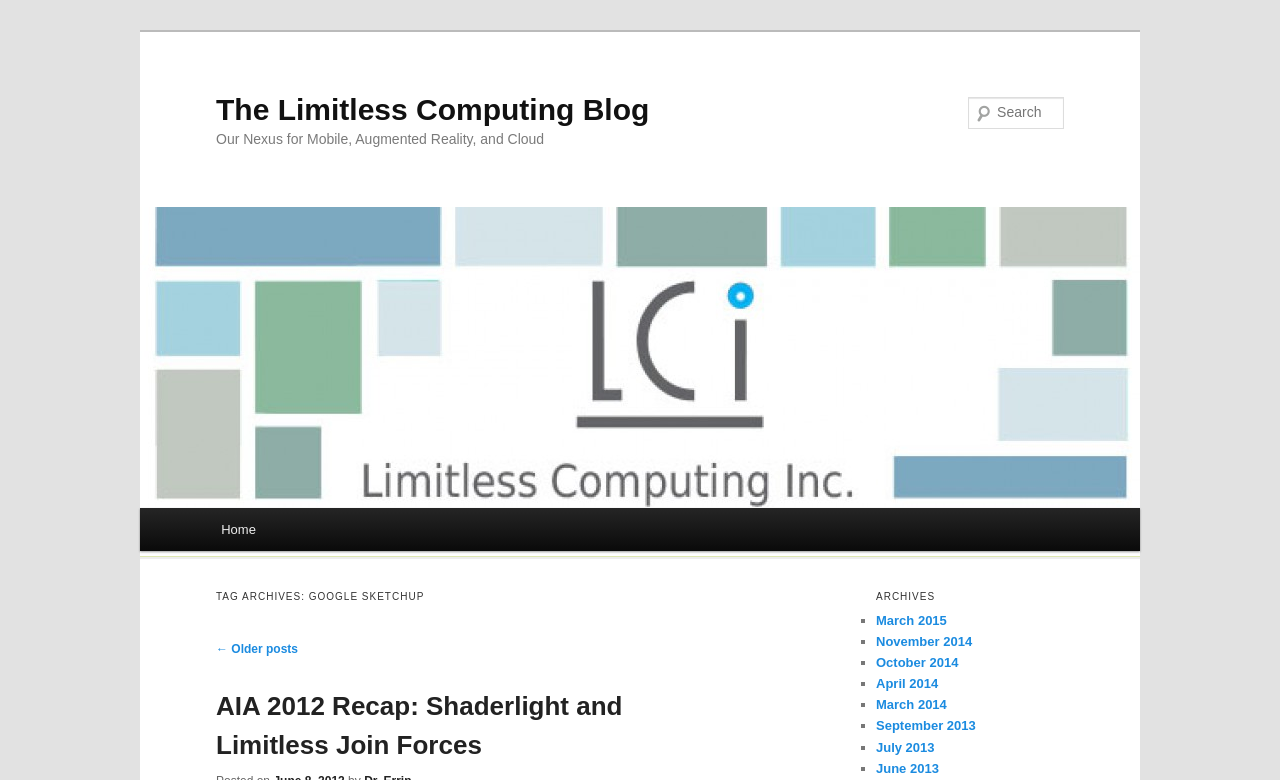Could you determine the bounding box coordinates of the clickable element to complete the instruction: "View March 2015 archives"? Provide the coordinates as four float numbers between 0 and 1, i.e., [left, top, right, bottom].

[0.684, 0.786, 0.74, 0.805]